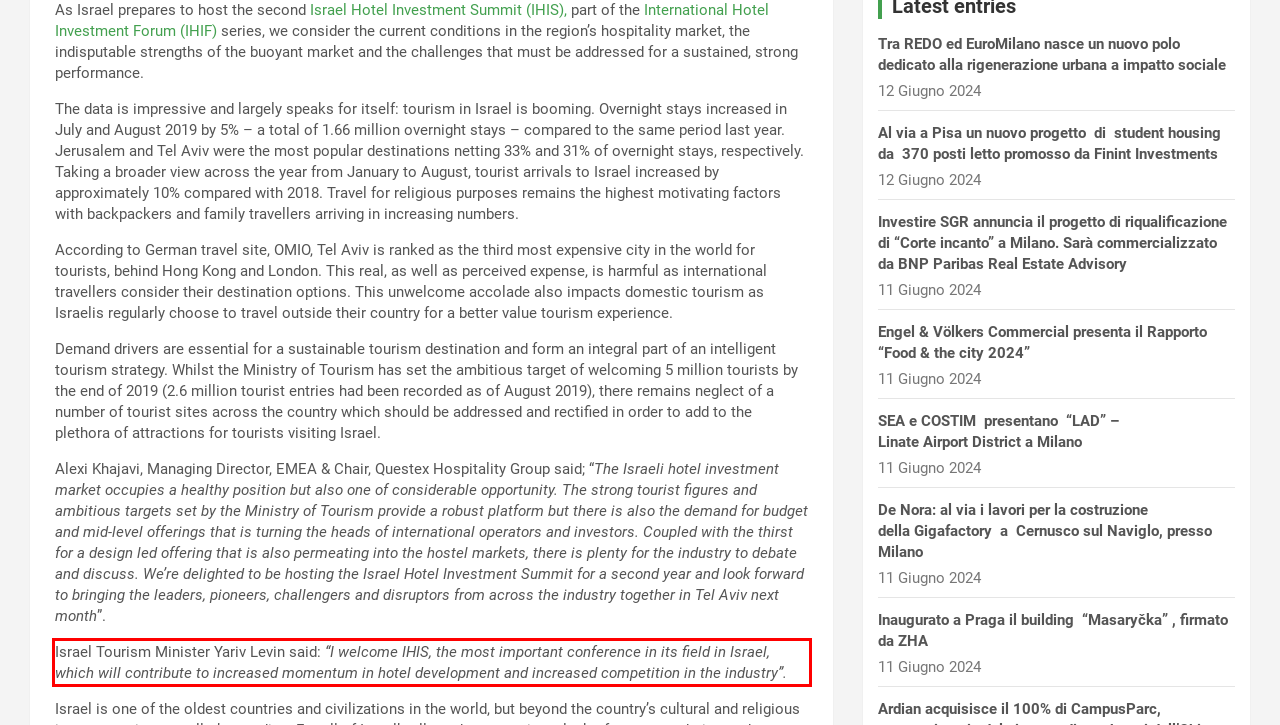Please look at the screenshot provided and find the red bounding box. Extract the text content contained within this bounding box.

Israel Tourism Minister Yariv Levin said: “I welcome IHIS, the most important conference in its field in Israel, which will contribute to increased momentum in hotel development and increased competition in the industry”.